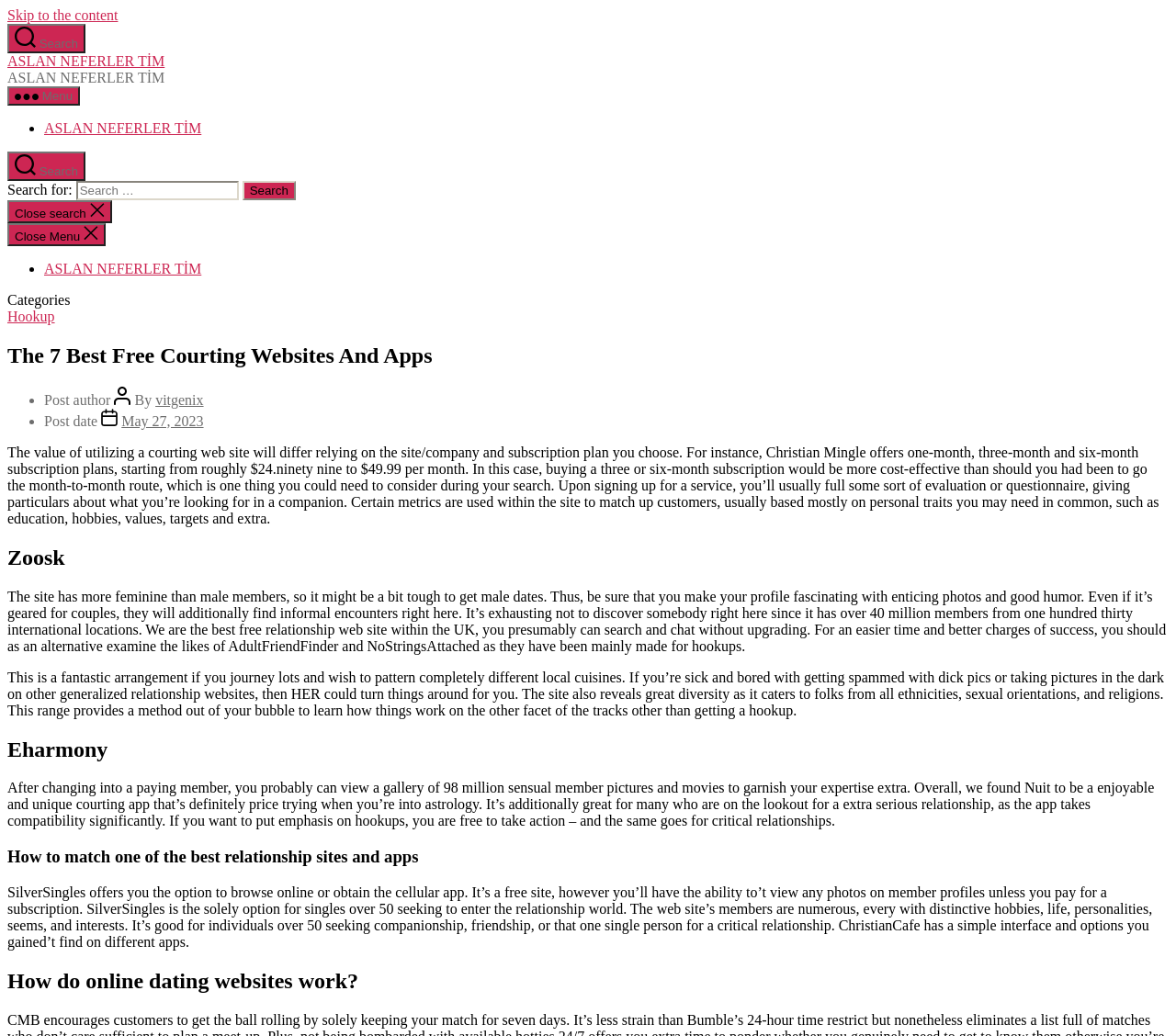Indicate the bounding box coordinates of the element that needs to be clicked to satisfy the following instruction: "Go to Home". The coordinates should be four float numbers between 0 and 1, i.e., [left, top, right, bottom].

None